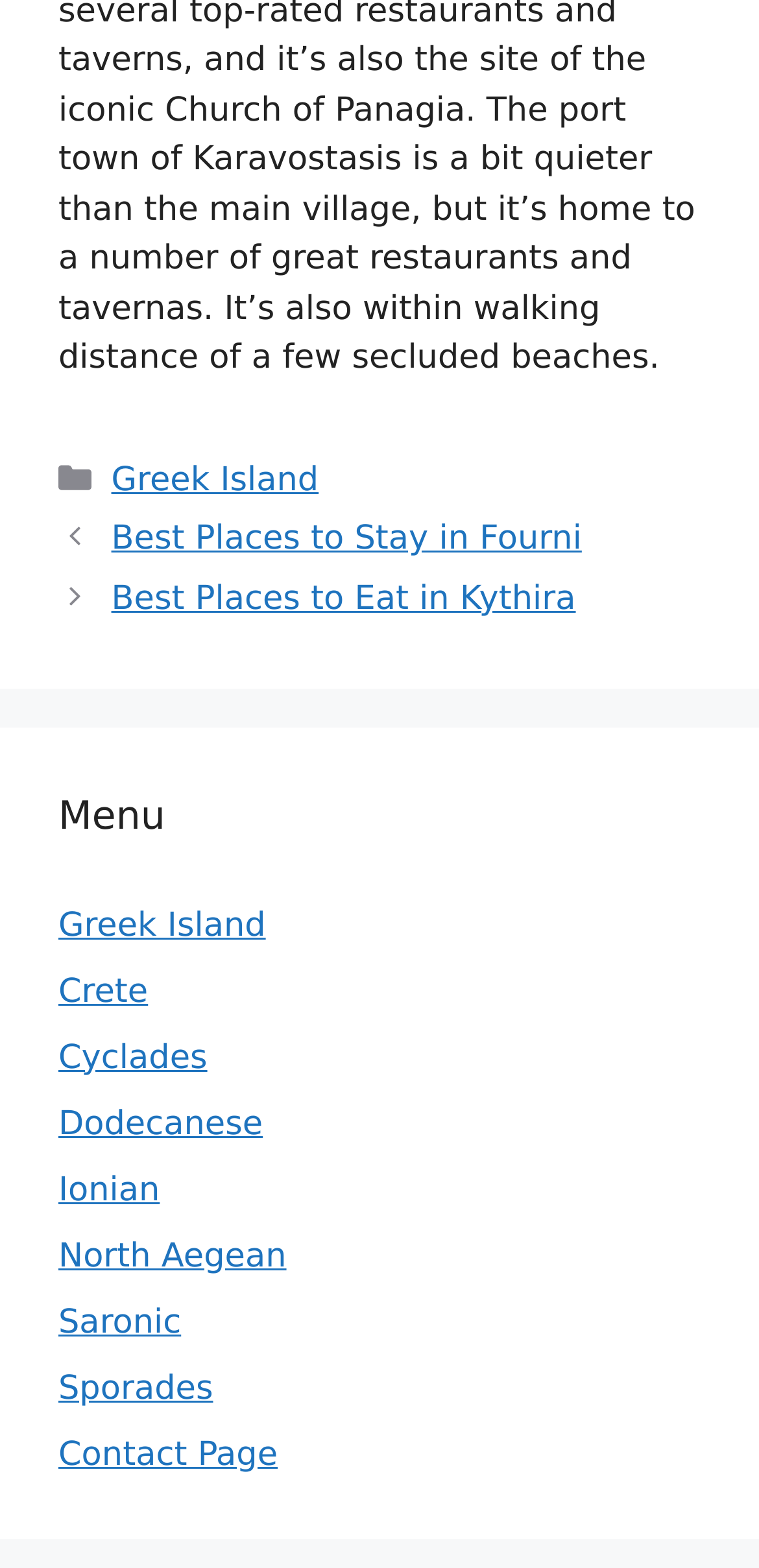Please find the bounding box coordinates in the format (top-left x, top-left y, bottom-right x, bottom-right y) for the given element description. Ensure the coordinates are floating point numbers between 0 and 1. Description: Crete

[0.077, 0.62, 0.195, 0.645]